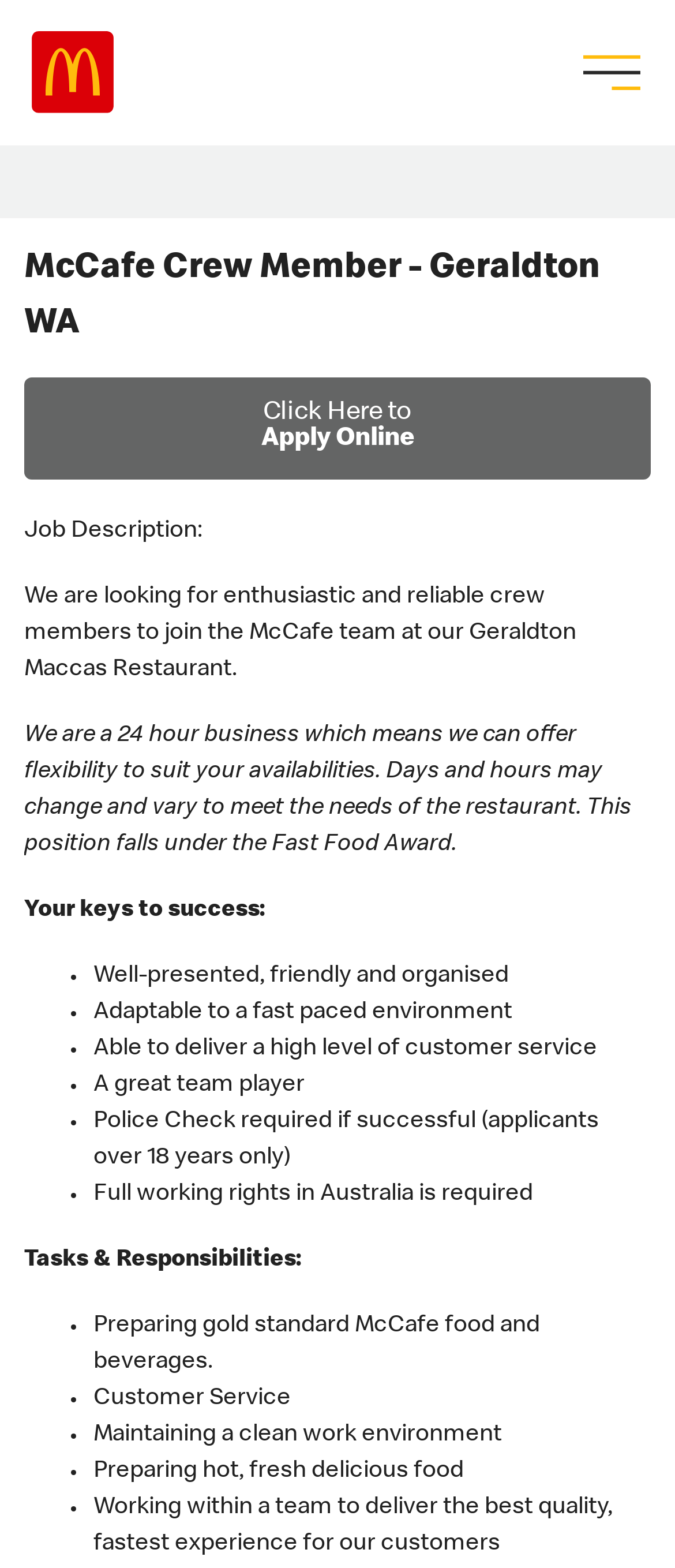Provide the bounding box coordinates for the UI element that is described by this text: "Search Restaurant Jobs". The coordinates should be in the form of four float numbers between 0 and 1: [left, top, right, bottom].

[0.138, 0.512, 0.862, 0.538]